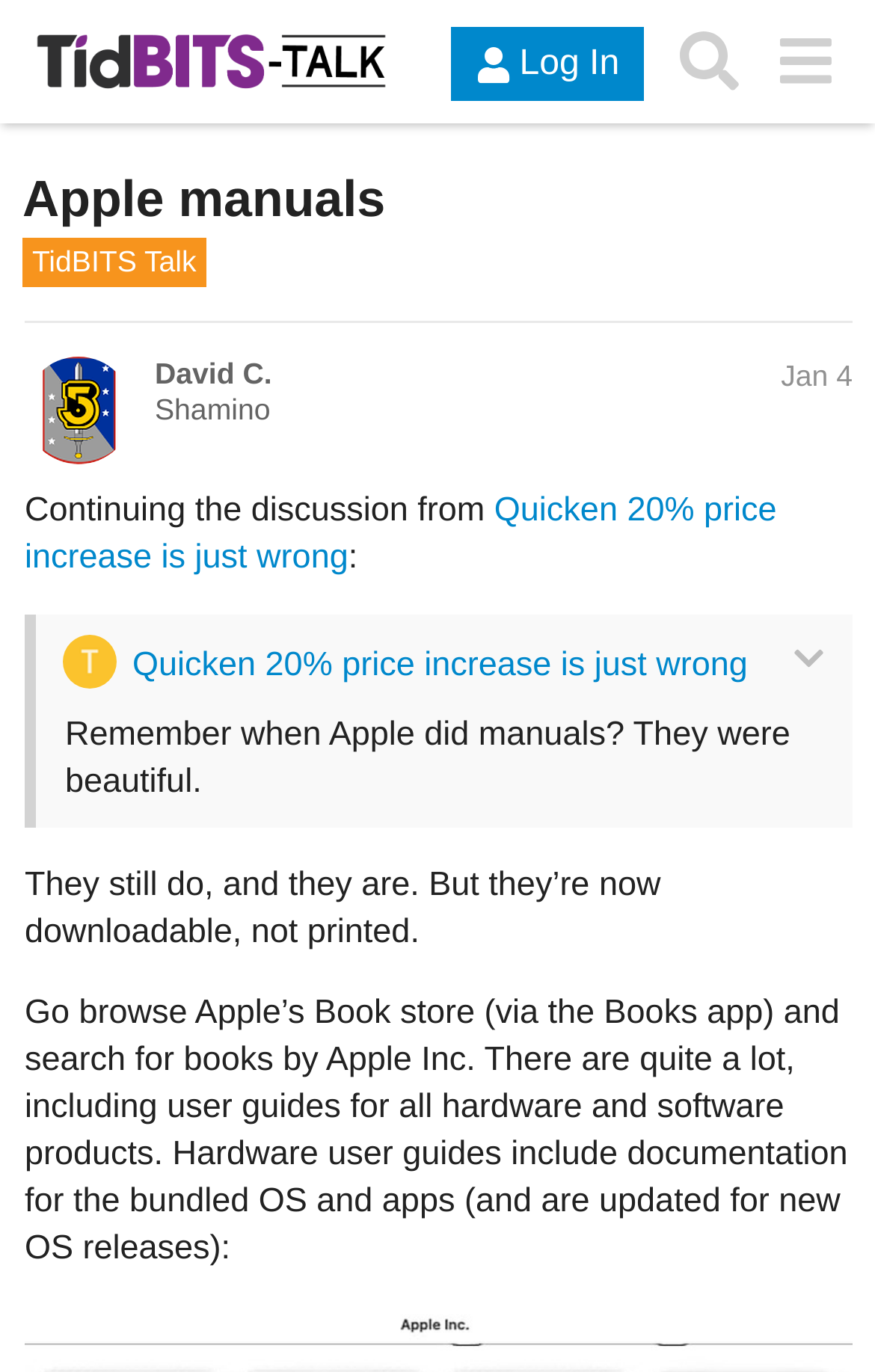Please locate the UI element described by "alt="TidBITS Talk"" and provide its bounding box coordinates.

[0.026, 0.015, 0.453, 0.074]